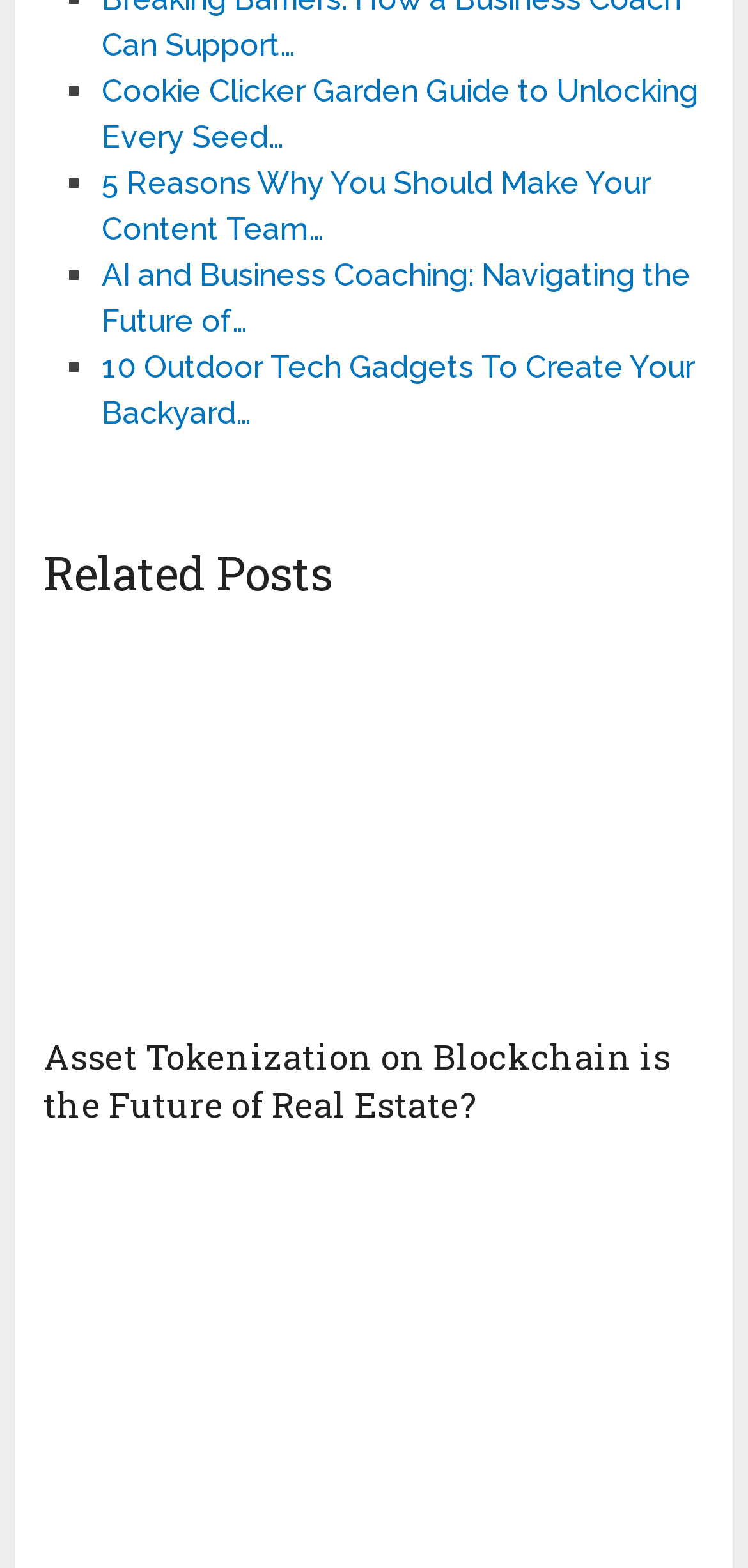How many links are there under the 'Related Posts' section?
Please provide a single word or phrase answer based on the image.

3